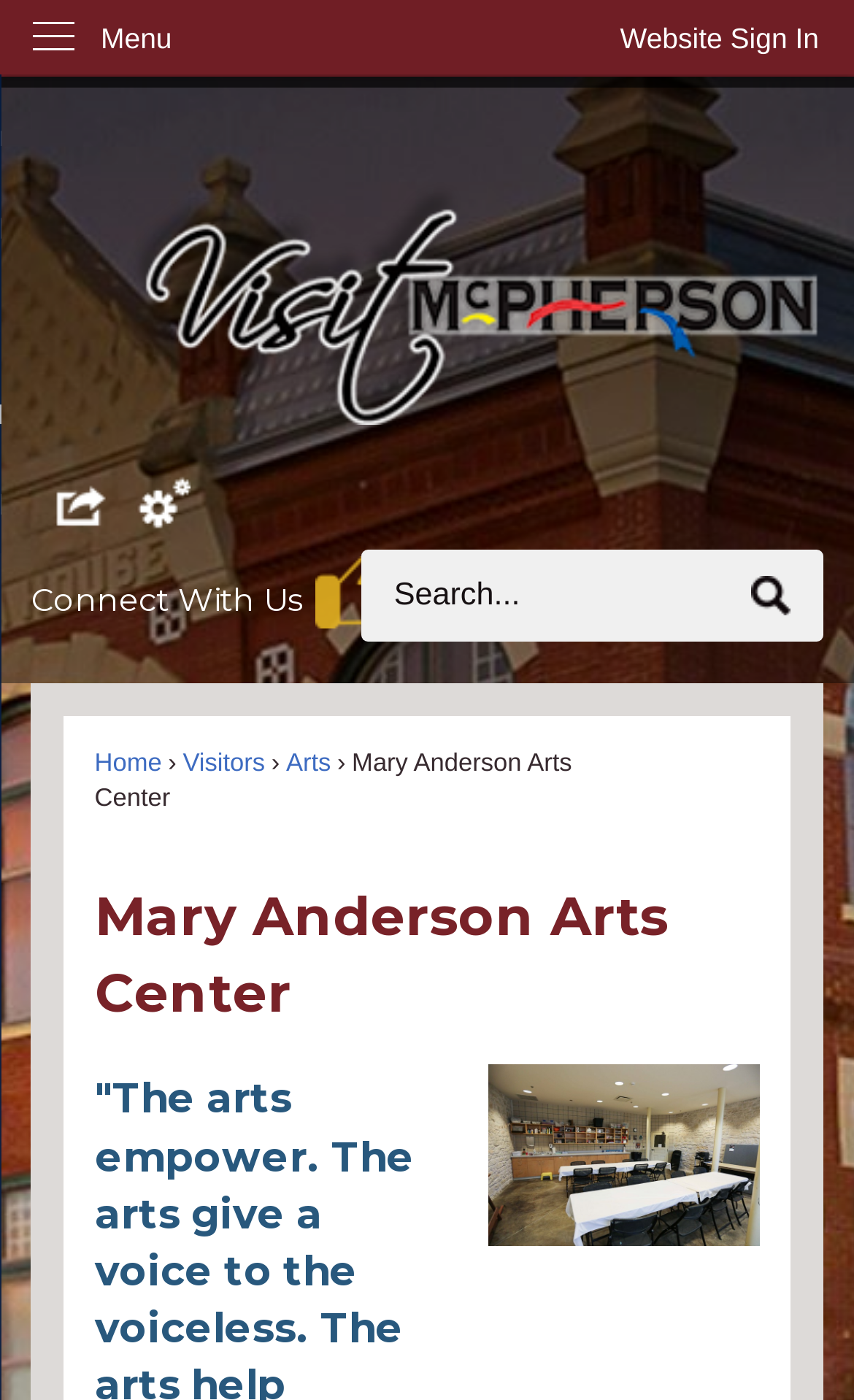Please locate the bounding box coordinates of the element that should be clicked to achieve the given instruction: "Share this page".

[0.037, 0.326, 0.153, 0.392]